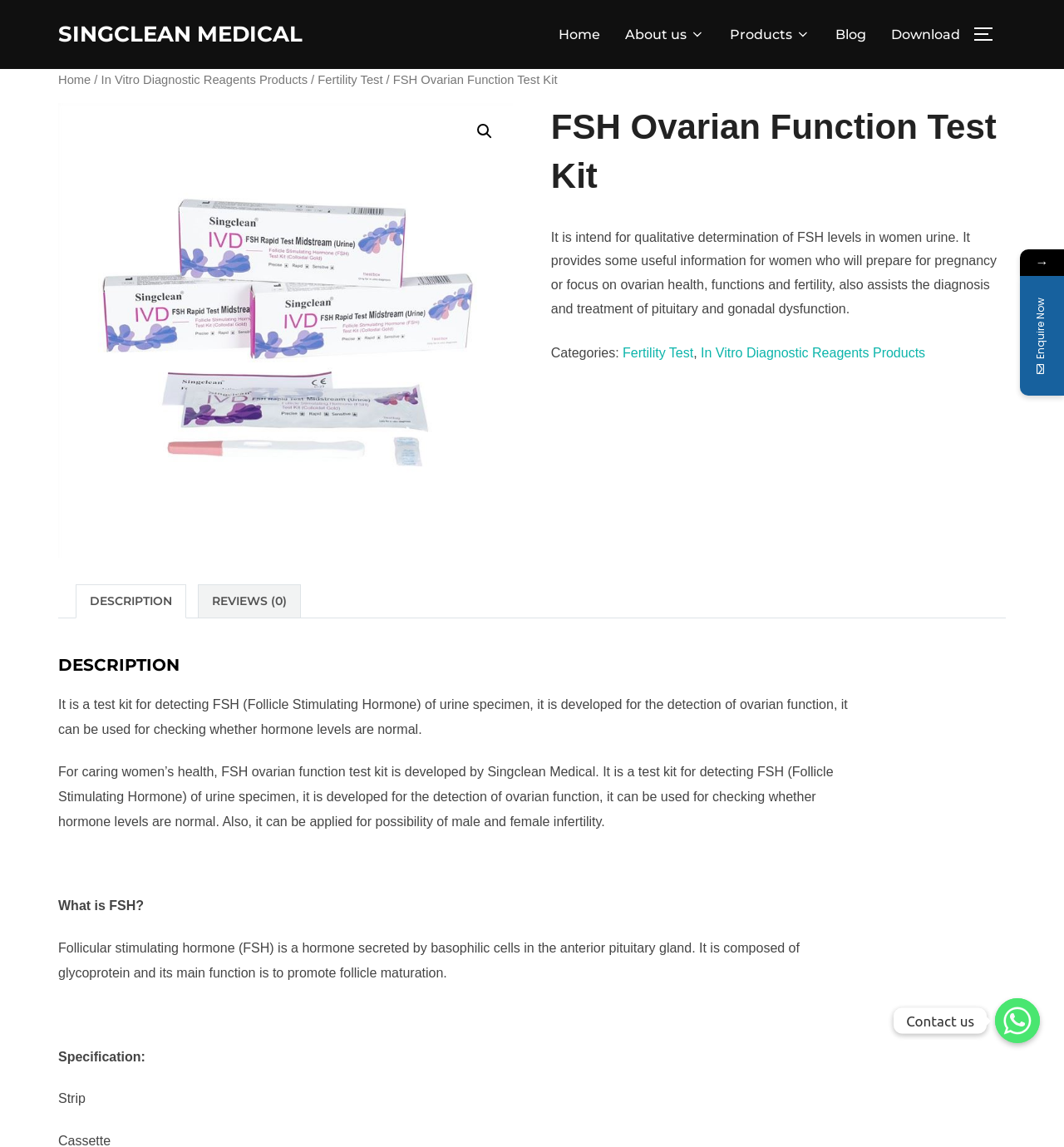Given the following UI element description: "In Vitro Diagnostic Reagents Products", find the bounding box coordinates in the webpage screenshot.

[0.095, 0.064, 0.289, 0.075]